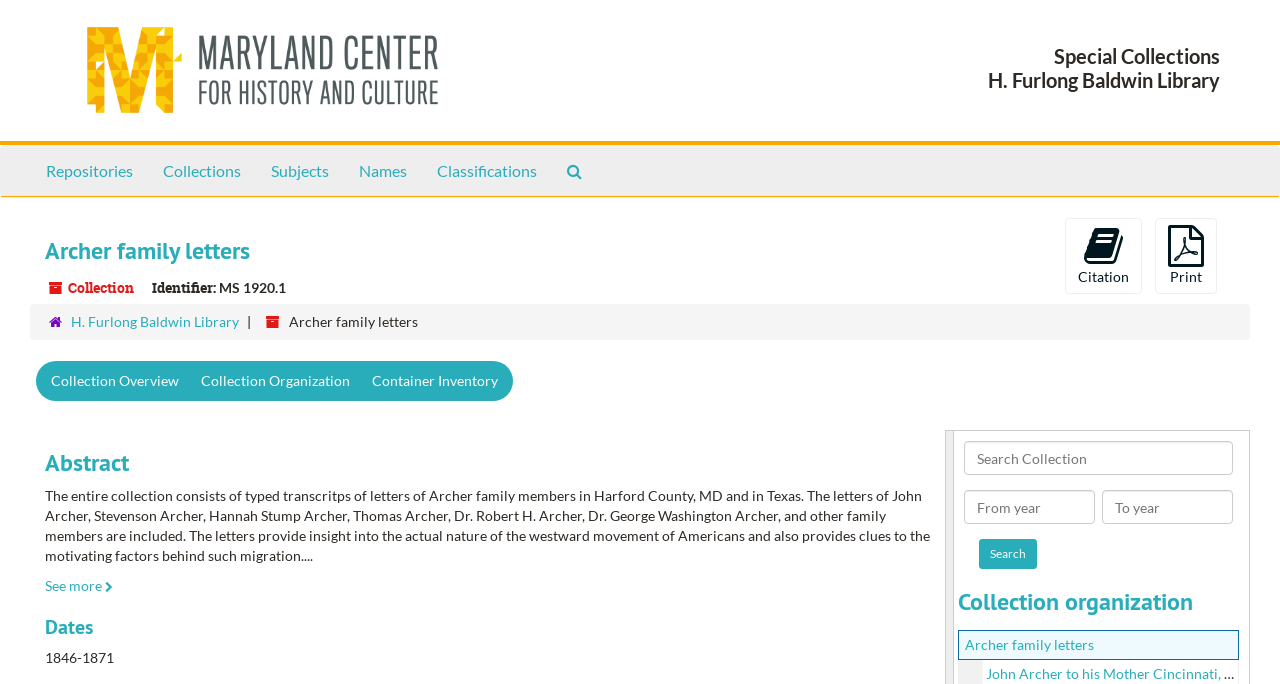Give the bounding box coordinates for this UI element: "parent_node: Search Collection name="commit" value="Search"". The coordinates should be four float numbers between 0 and 1, arranged as [left, top, right, bottom].

[0.765, 0.788, 0.81, 0.832]